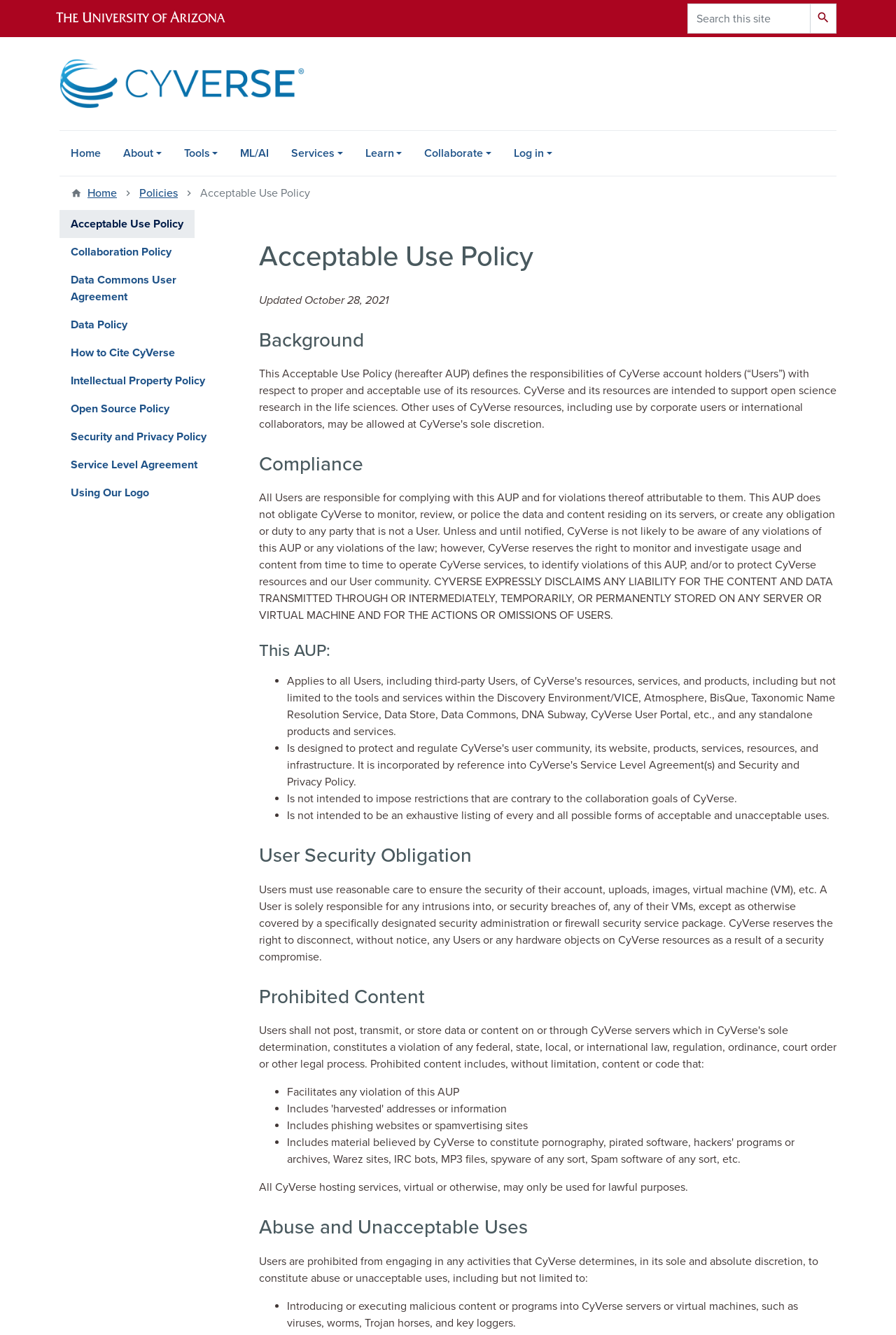Specify the bounding box coordinates of the area that needs to be clicked to achieve the following instruction: "Search this site".

[0.755, 0.0, 0.945, 0.028]